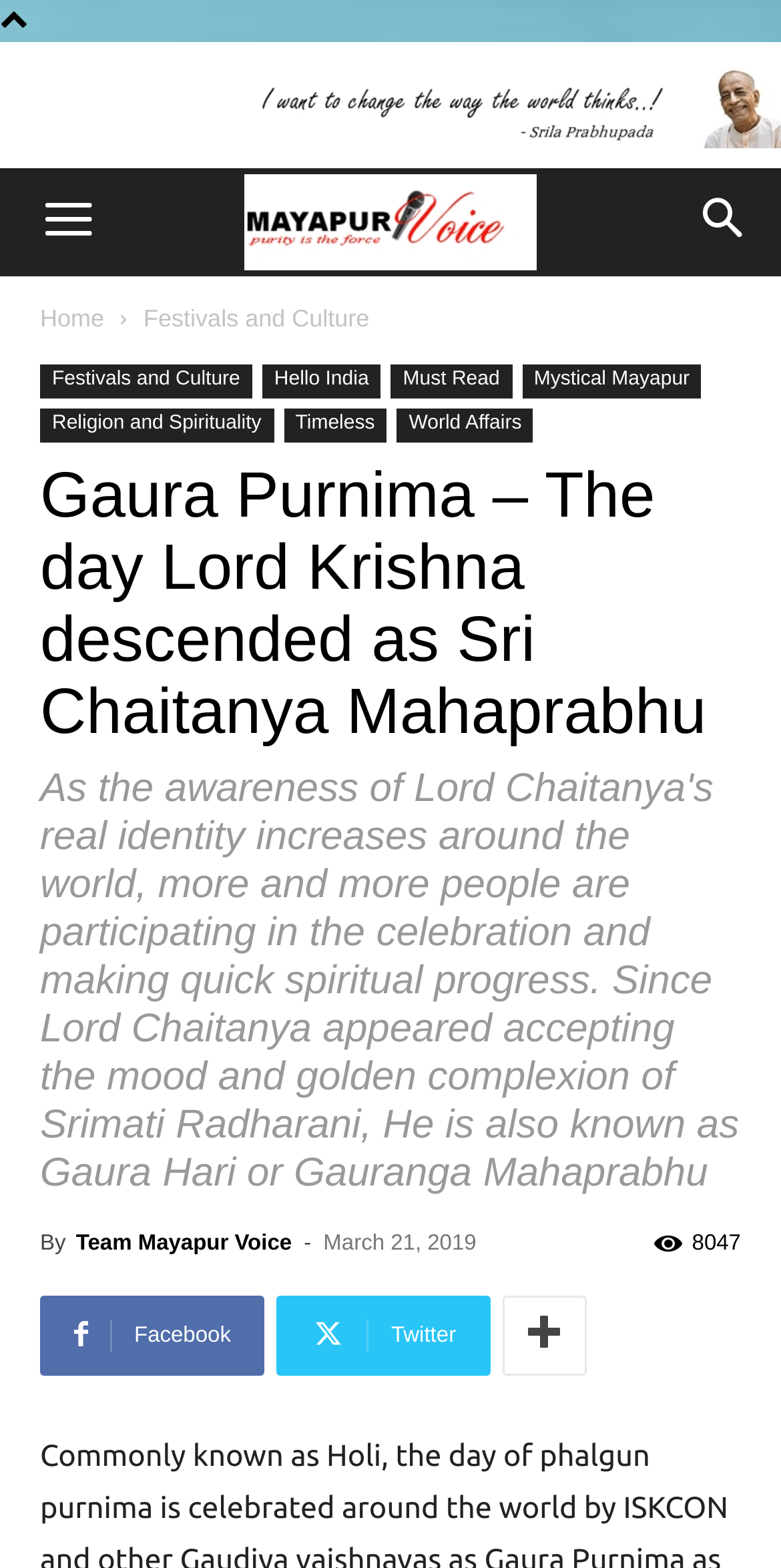Please identify the bounding box coordinates of the region to click in order to complete the task: "Share on Facebook". The coordinates must be four float numbers between 0 and 1, specified as [left, top, right, bottom].

[0.051, 0.827, 0.339, 0.878]